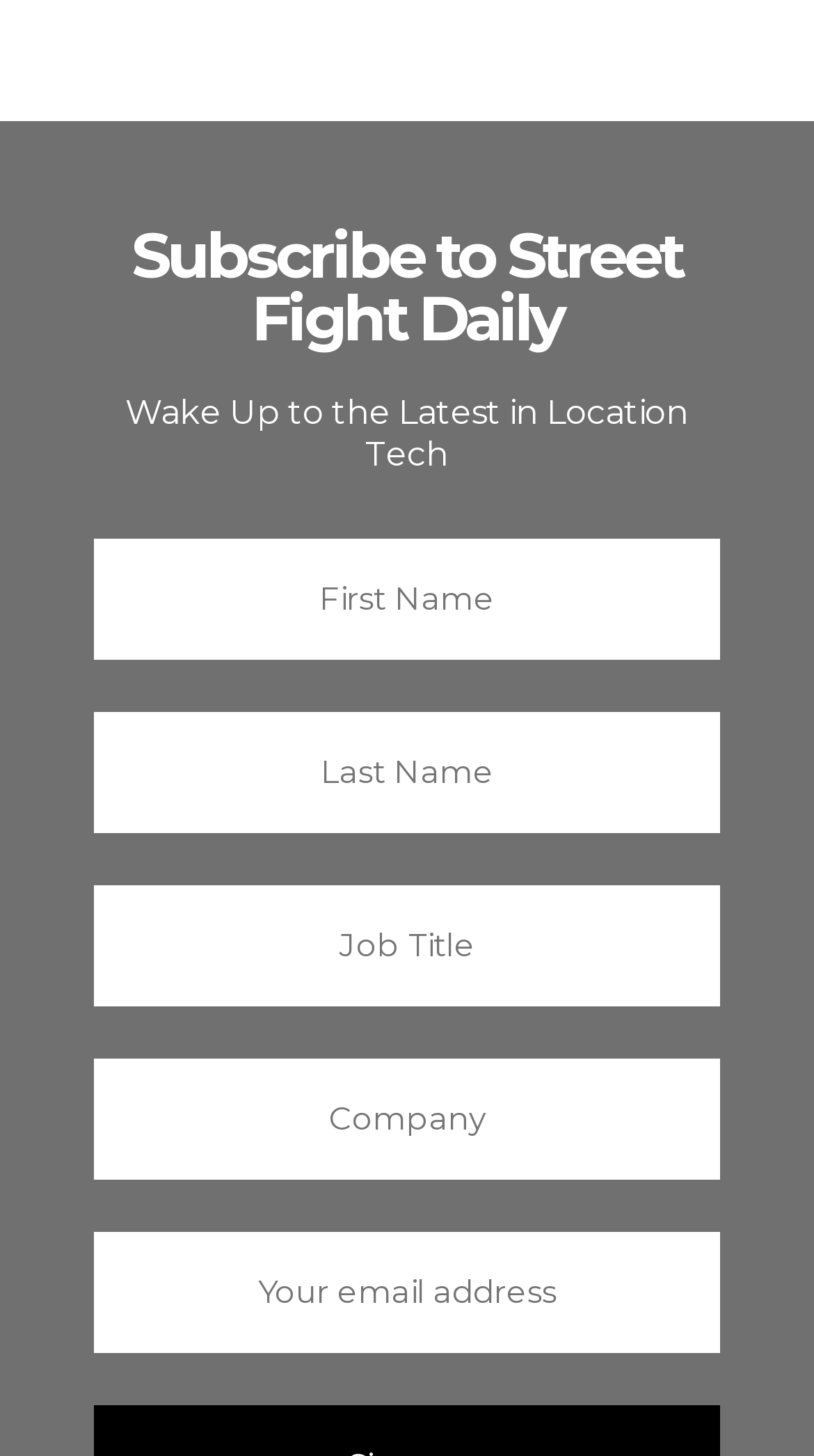What is the call-to-action on the webpage?
Using the image as a reference, answer with just one word or a short phrase.

Subscribe